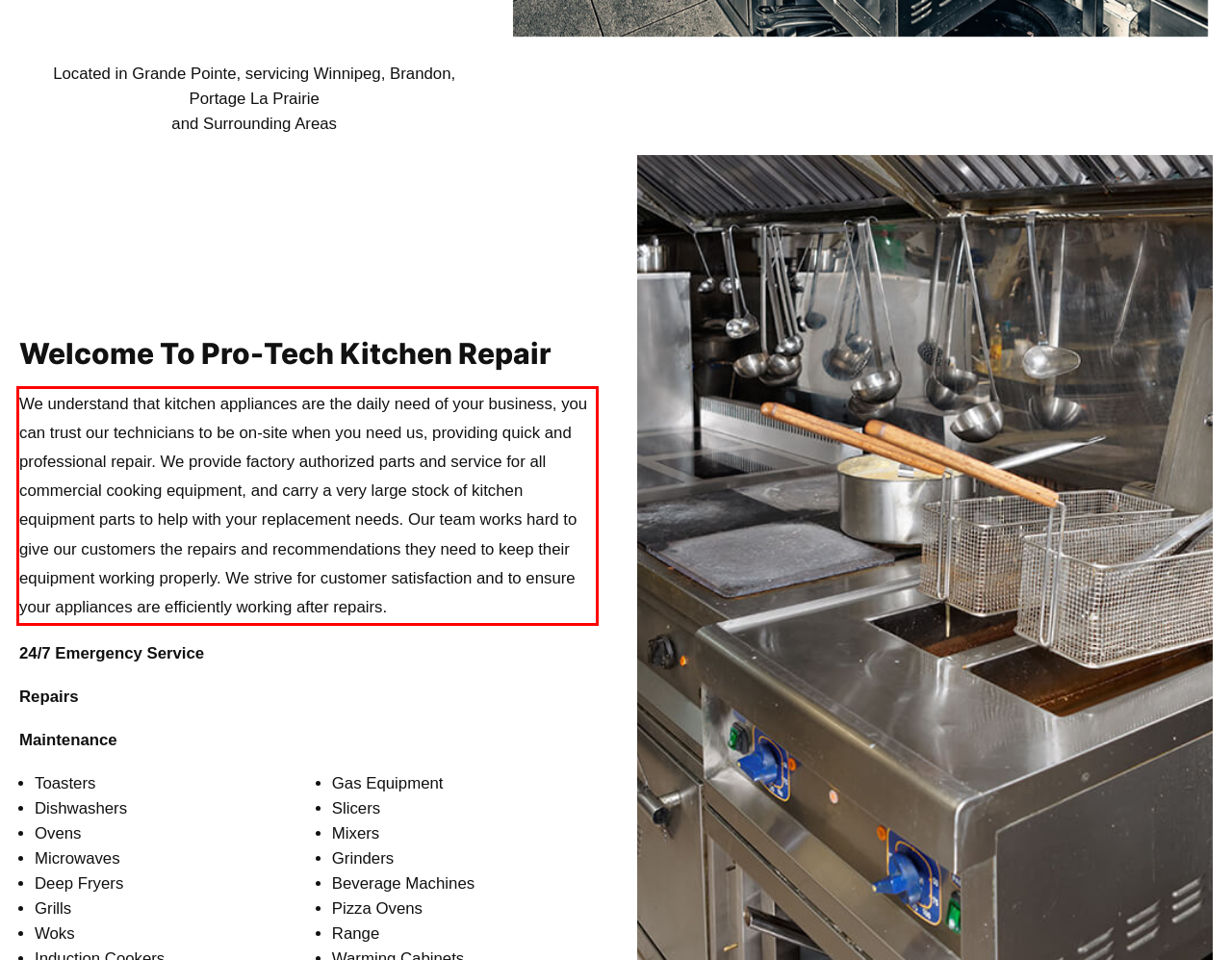Given a screenshot of a webpage, locate the red bounding box and extract the text it encloses.

We understand that kitchen appliances are the daily need of your business, you can trust our technicians to be on-site when you need us, providing quick and professional repair. We provide factory authorized parts and service for all commercial cooking equipment, and carry a very large stock of kitchen equipment parts to help with your replacement needs. Our team works hard to give our customers the repairs and recommendations they need to keep their equipment working properly. We strive for customer satisfaction and to ensure your appliances are efficiently working after repairs.